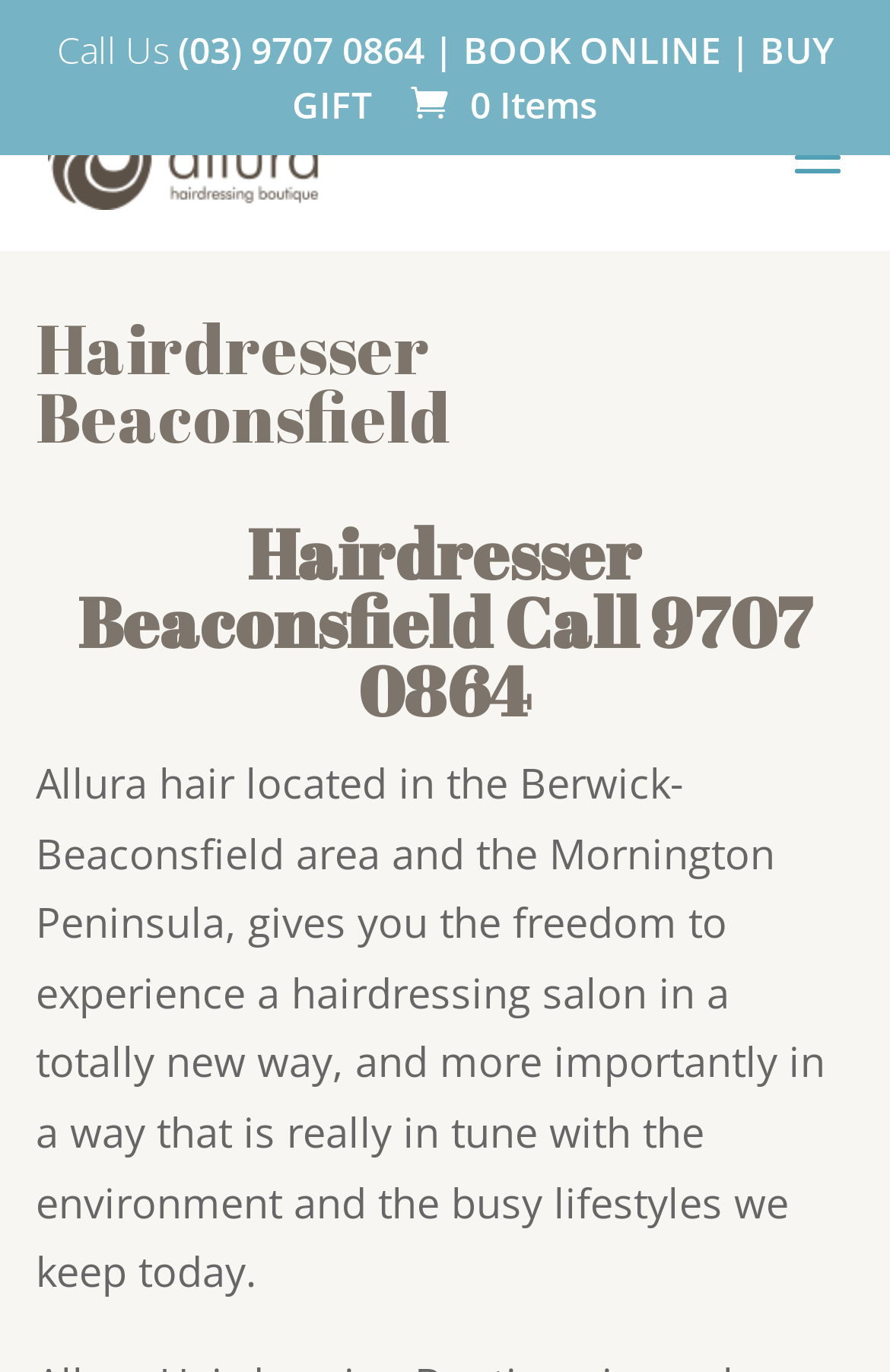Write an extensive caption that covers every aspect of the webpage.

The webpage is about Allura Hairdressing Boutique, a hair salon located in the Berwick-Beaconsfield area and the Mornington Peninsula. At the top, there is a section with a "Call Us" label, followed by a phone number "(03) 9707 0864" and a "BOOK ONLINE" button. To the right of the phone number, there is a "BUY GIFT" link. 

Below this section, there is a navigation menu with links to various pages, including one with a shopping cart icon and a label indicating the number of items. The logo of Allura Hairdressing Boutique is also located here, which is an image with the same name as the link "Allura Hairdressing Boutique - Berwick, Beaconsfield & Mount Martha".

The main content of the webpage starts with a heading "Hairdresser Beaconsfield" followed by a more detailed heading "Hairdresser Beaconsfield Call 9707 0864". Below these headings, there is a paragraph of text describing the salon's unique approach to hairdressing, focusing on the environment and busy lifestyles.